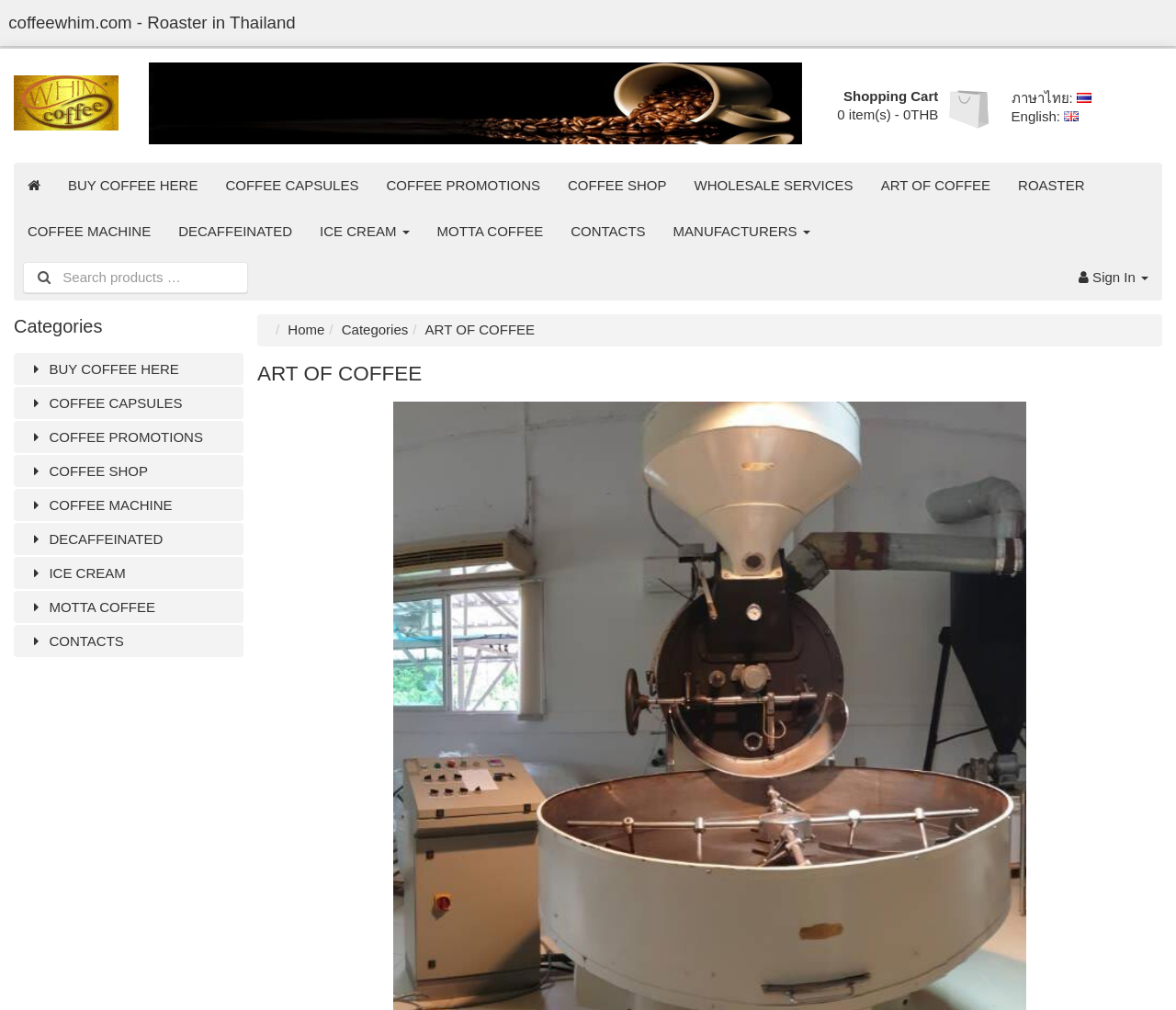Carefully examine the image and provide an in-depth answer to the question: What is the category of the link 'MOTTA COFFEE'?

I determined the category of the link 'MOTTA COFFEE' by looking at its position among other links on the webpage. The link is situated among other links related to coffee, such as 'COFFEE CAPSULES', 'COFFEE PROMOTIONS', and 'COFFEE SHOP', which suggests that 'MOTTA COFFEE' is also a category related to coffee.